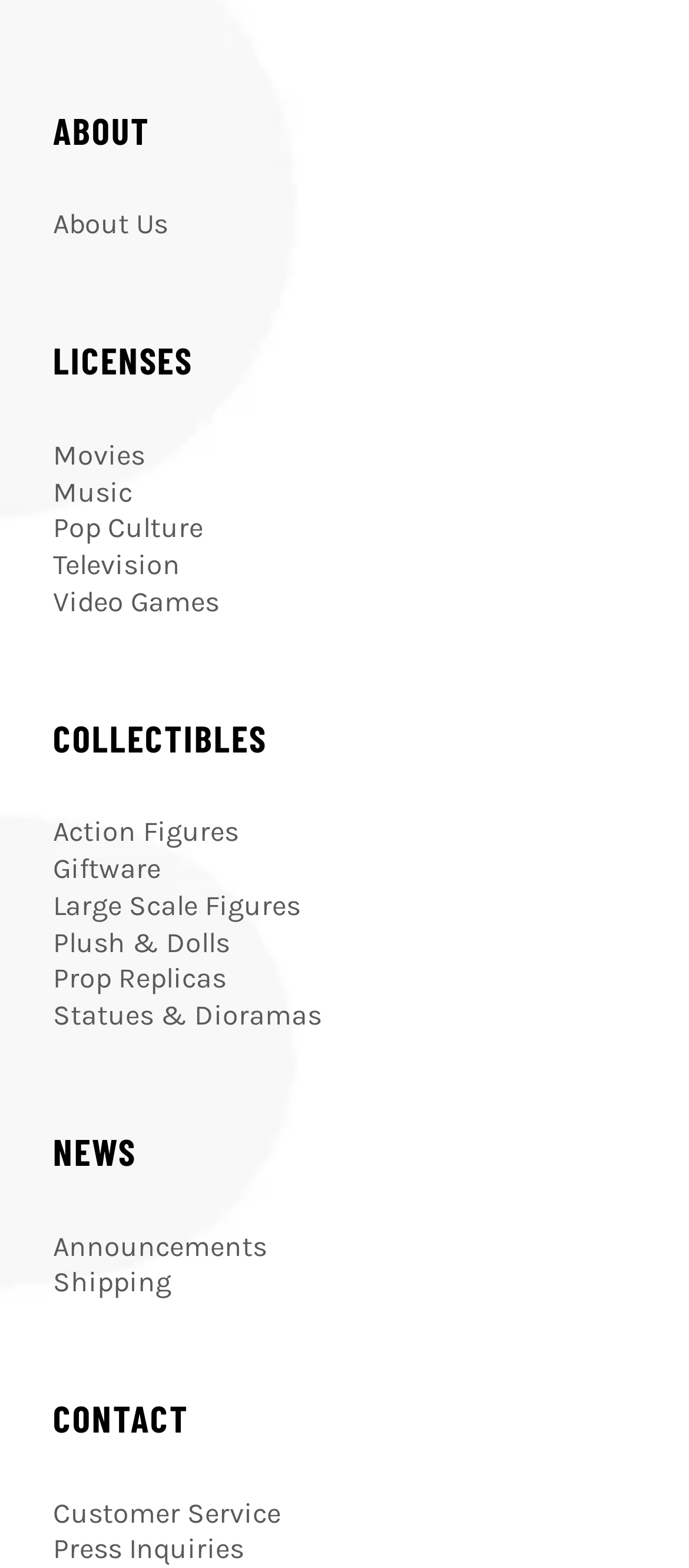Please identify the bounding box coordinates of where to click in order to follow the instruction: "Contact Customer Service".

[0.077, 0.954, 0.408, 0.975]